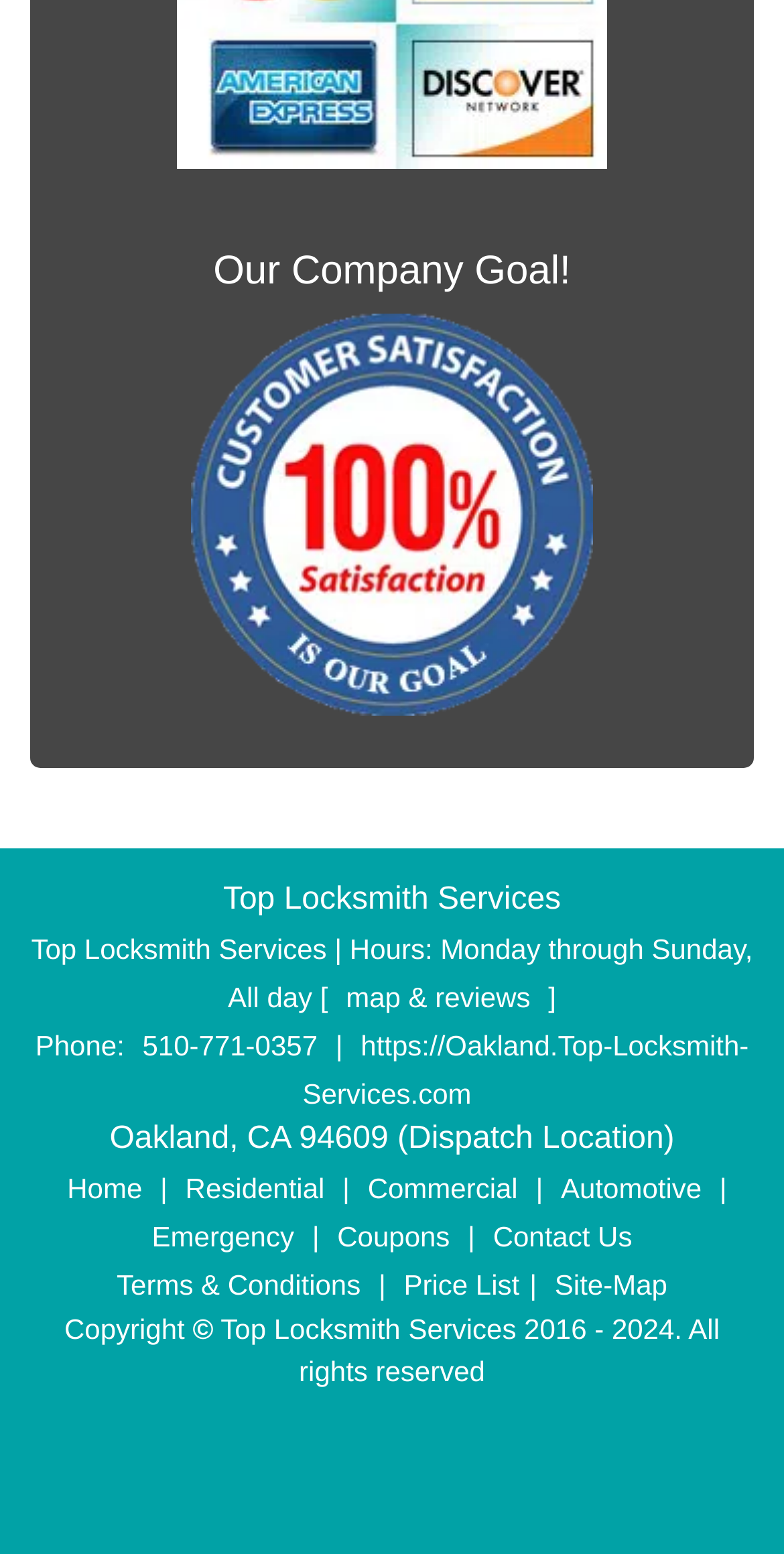What is the company's address?
Please analyze the image and answer the question with as much detail as possible.

I found the company's address by looking at the element with the text 'Oakland, CA 94609 (Dispatch Location)'.